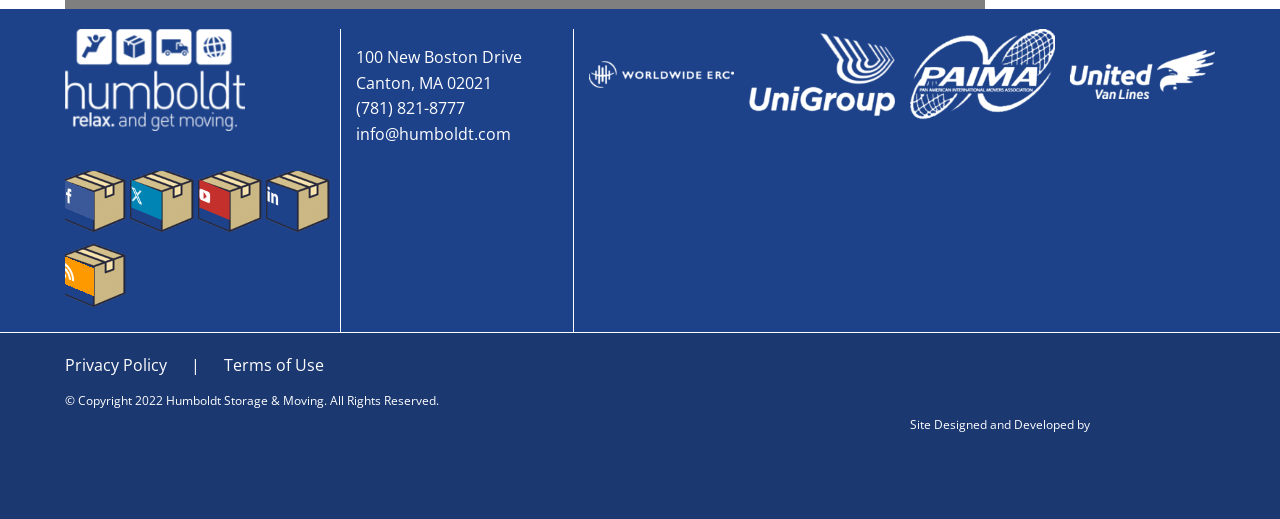Answer this question using a single word or a brief phrase:
How many social media links are there?

4